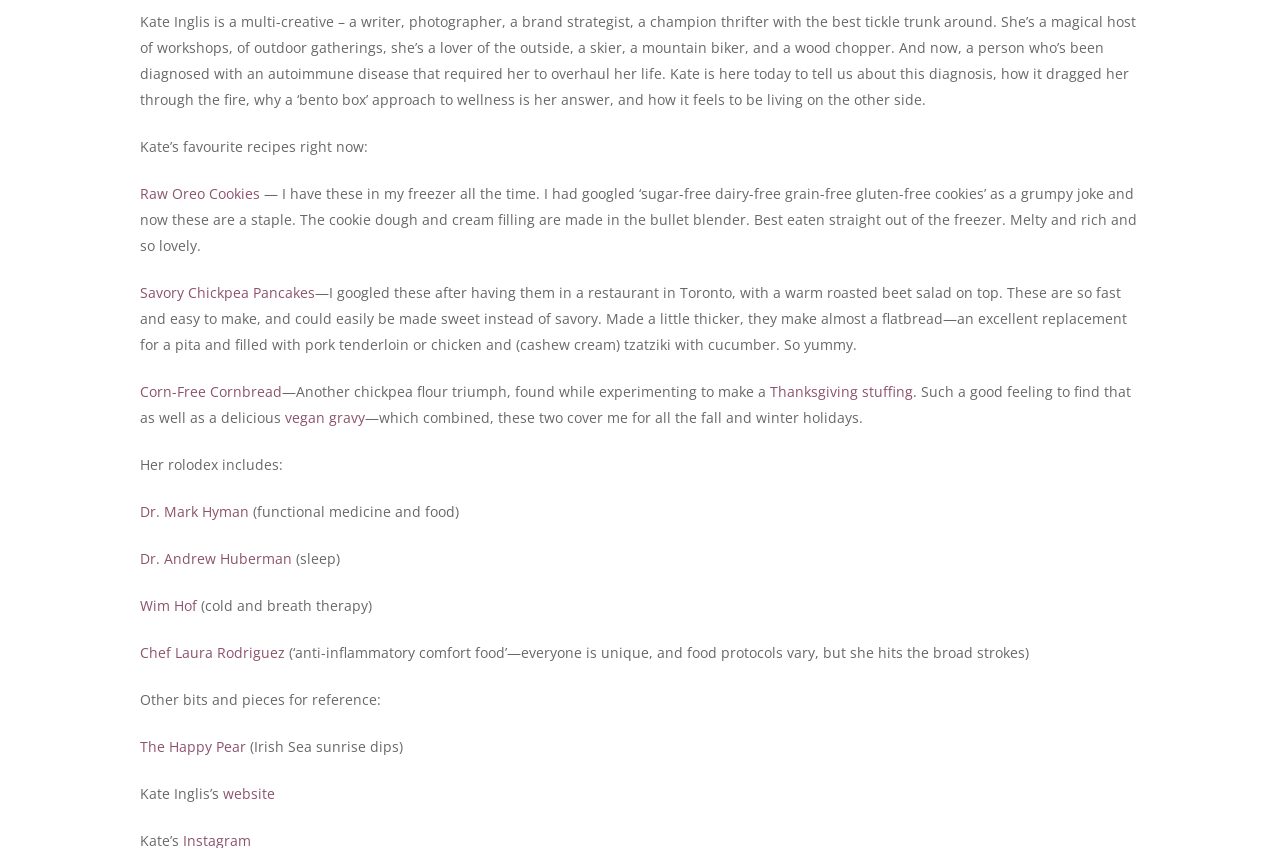Pinpoint the bounding box coordinates of the clickable area necessary to execute the following instruction: "Click on the 'Online Counselling' link". The coordinates should be given as four float numbers between 0 and 1, namely [left, top, right, bottom].

None